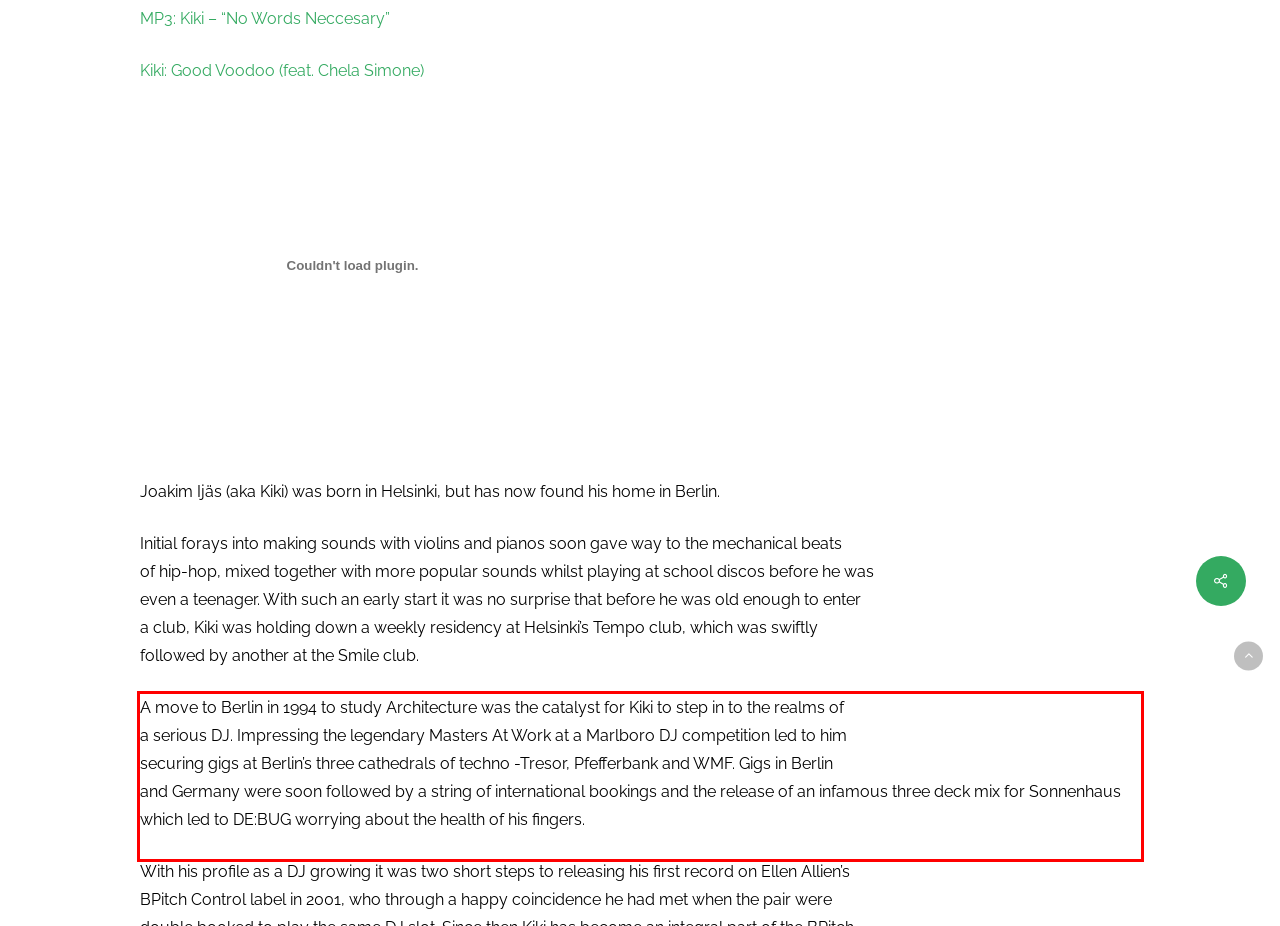Please examine the screenshot of the webpage and read the text present within the red rectangle bounding box.

A move to Berlin in 1994 to study Architecture was the catalyst for Kiki to step in to the realms of a serious DJ. Impressing the legendary Masters At Work at a Marlboro DJ competition led to him securing gigs at Berlin’s three cathedrals of techno -Tresor, Pfefferbank and WMF. Gigs in Berlin and Germany were soon followed by a string of international bookings and the release of an infamous three deck mix for Sonnenhaus which led to DE:BUG worrying about the health of his fingers.